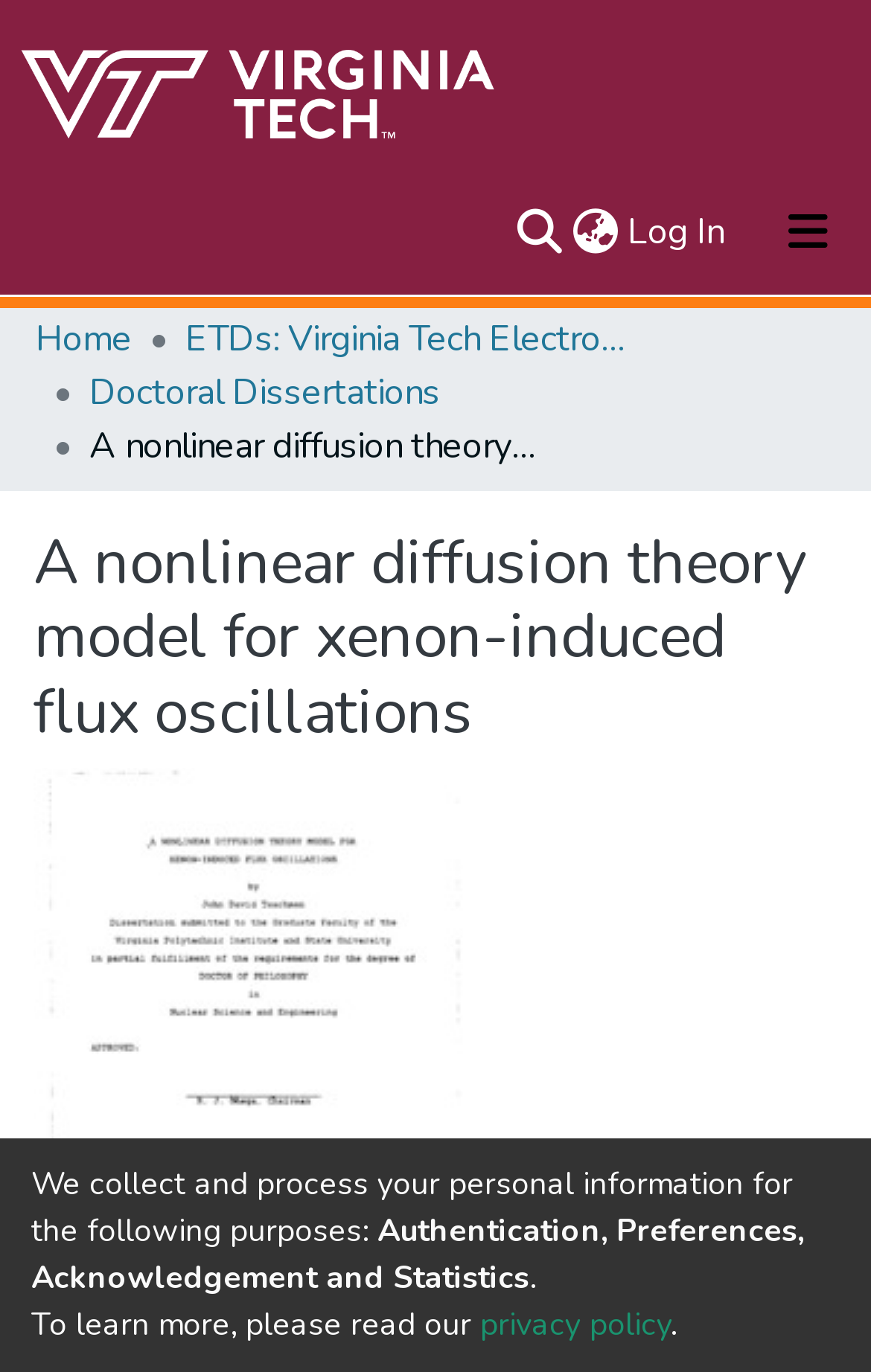What is the language of the webpage?
Provide a well-explained and detailed answer to the question.

The language of the webpage is English, as indicated by the language switch button at the top right corner of the webpage.